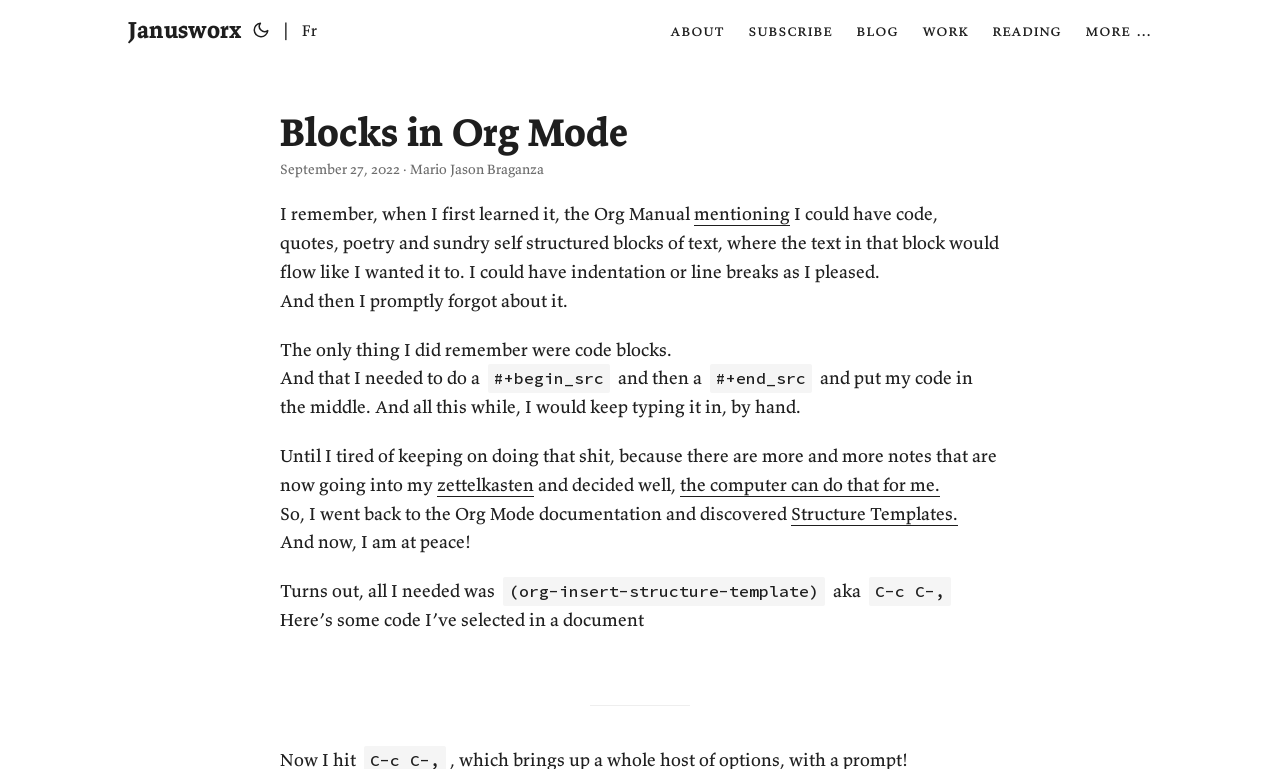Determine the bounding box coordinates of the clickable area required to perform the following instruction: "Click the 'mentioning' link". The coordinates should be represented as four float numbers between 0 and 1: [left, top, right, bottom].

[0.542, 0.263, 0.617, 0.293]